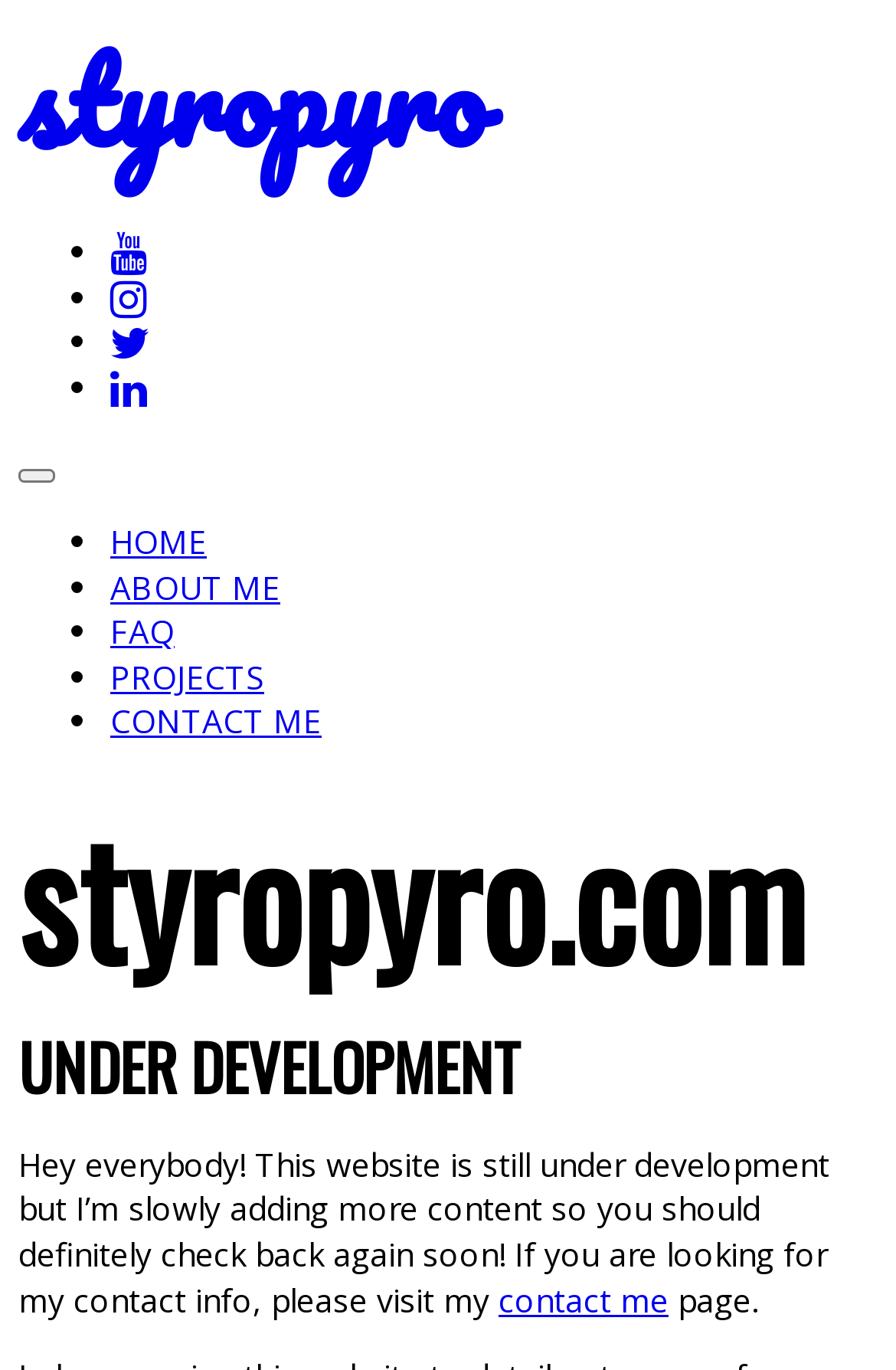What is the name of the website?
Please answer the question as detailed as possible based on the image.

The name of the website can be found in the heading element at the top of the page, which reads 'Home | styropyro'. This suggests that the website is owned or operated by someone with the username or brand name 'styropyro'.